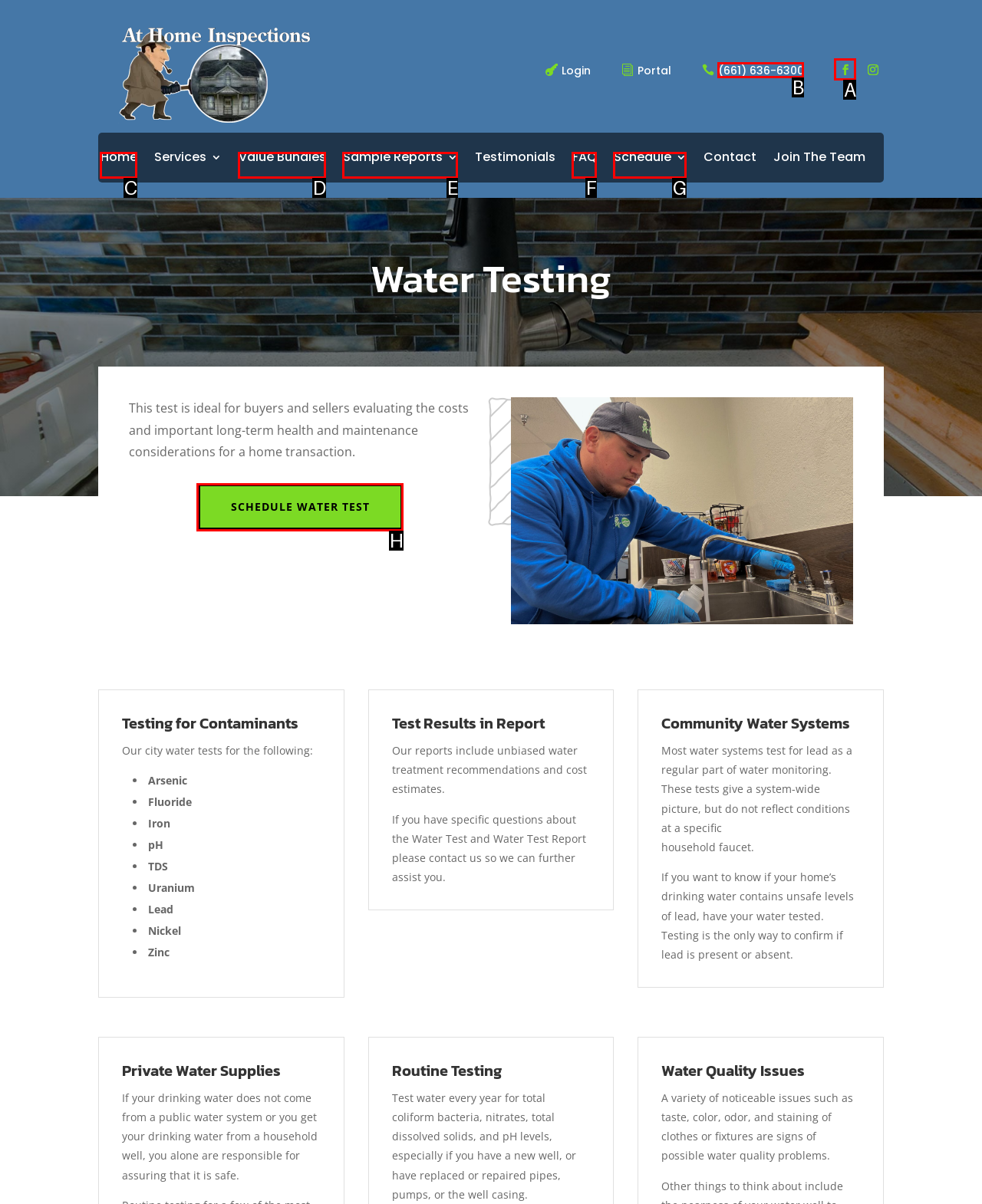Select the letter that corresponds to this element description: FAQ
Answer with the letter of the correct option directly.

F